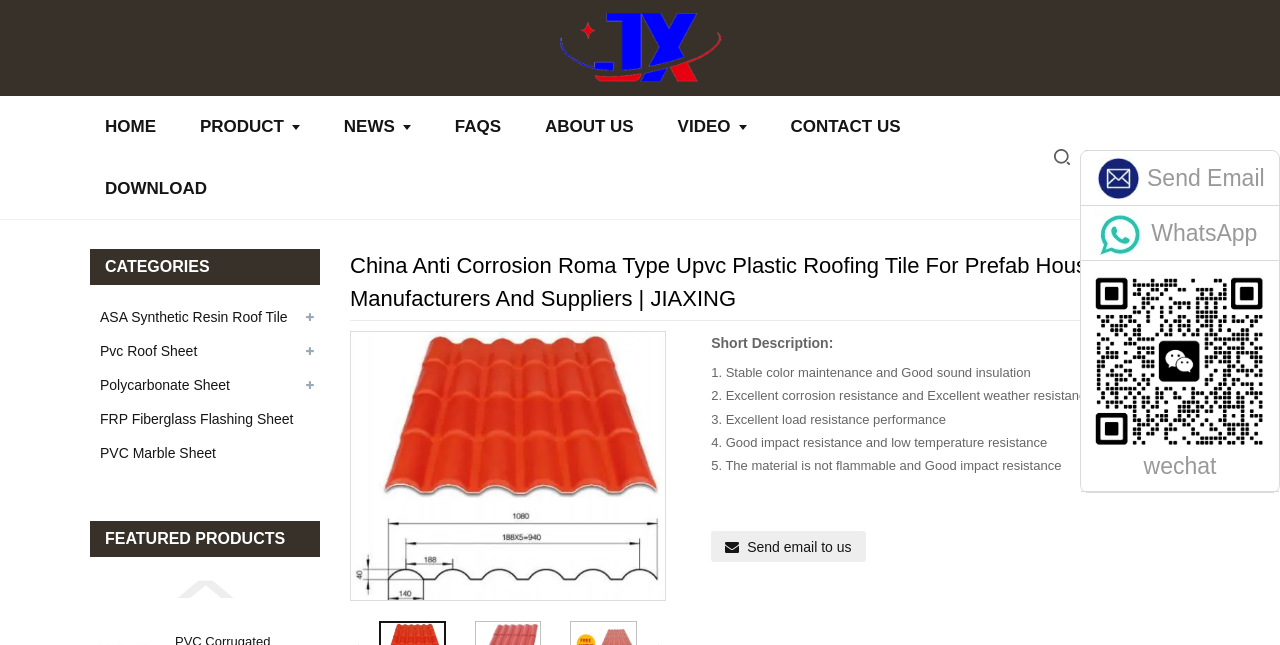Please identify the bounding box coordinates of the element on the webpage that should be clicked to follow this instruction: "Click on the button 'Search'". The bounding box coordinates should be given as four float numbers between 0 and 1, formatted as [left, top, right, bottom].

None